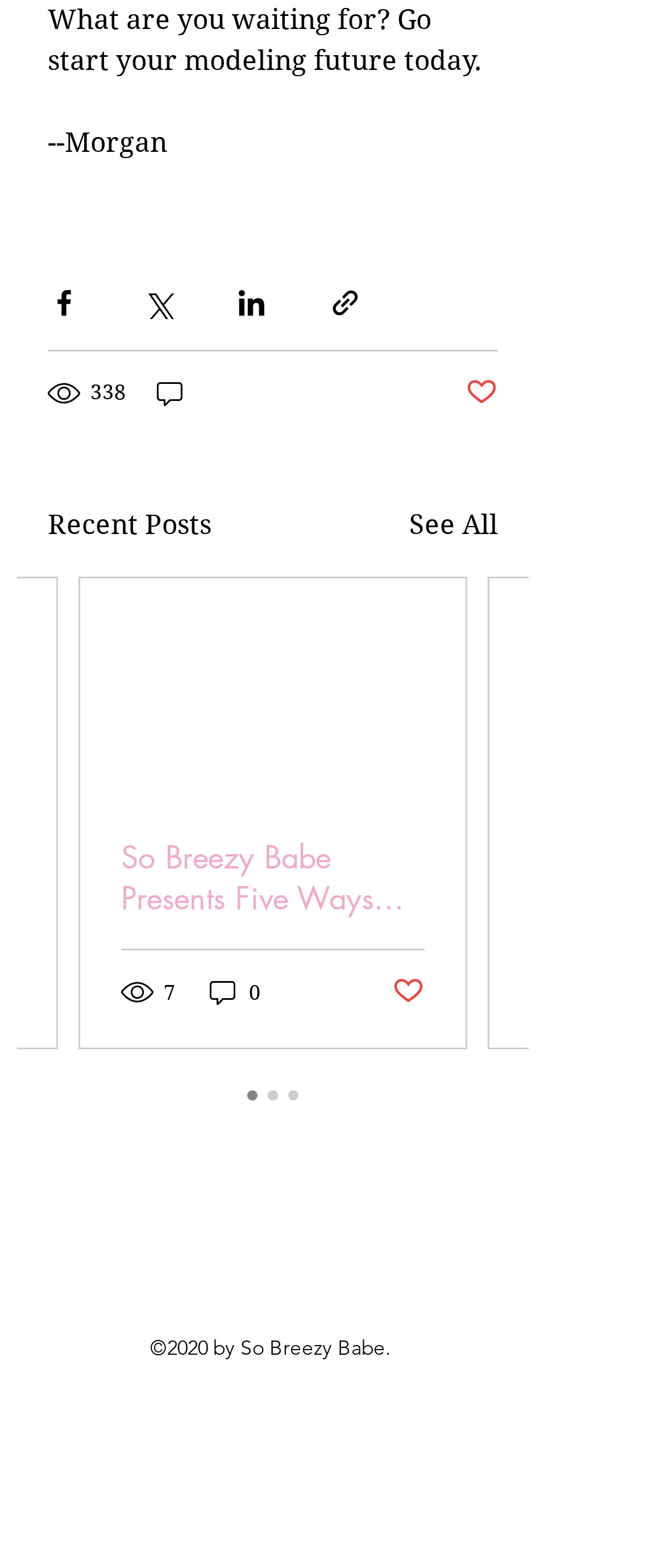Please answer the following question using a single word or phrase: 
What is the number of views of the first article?

7